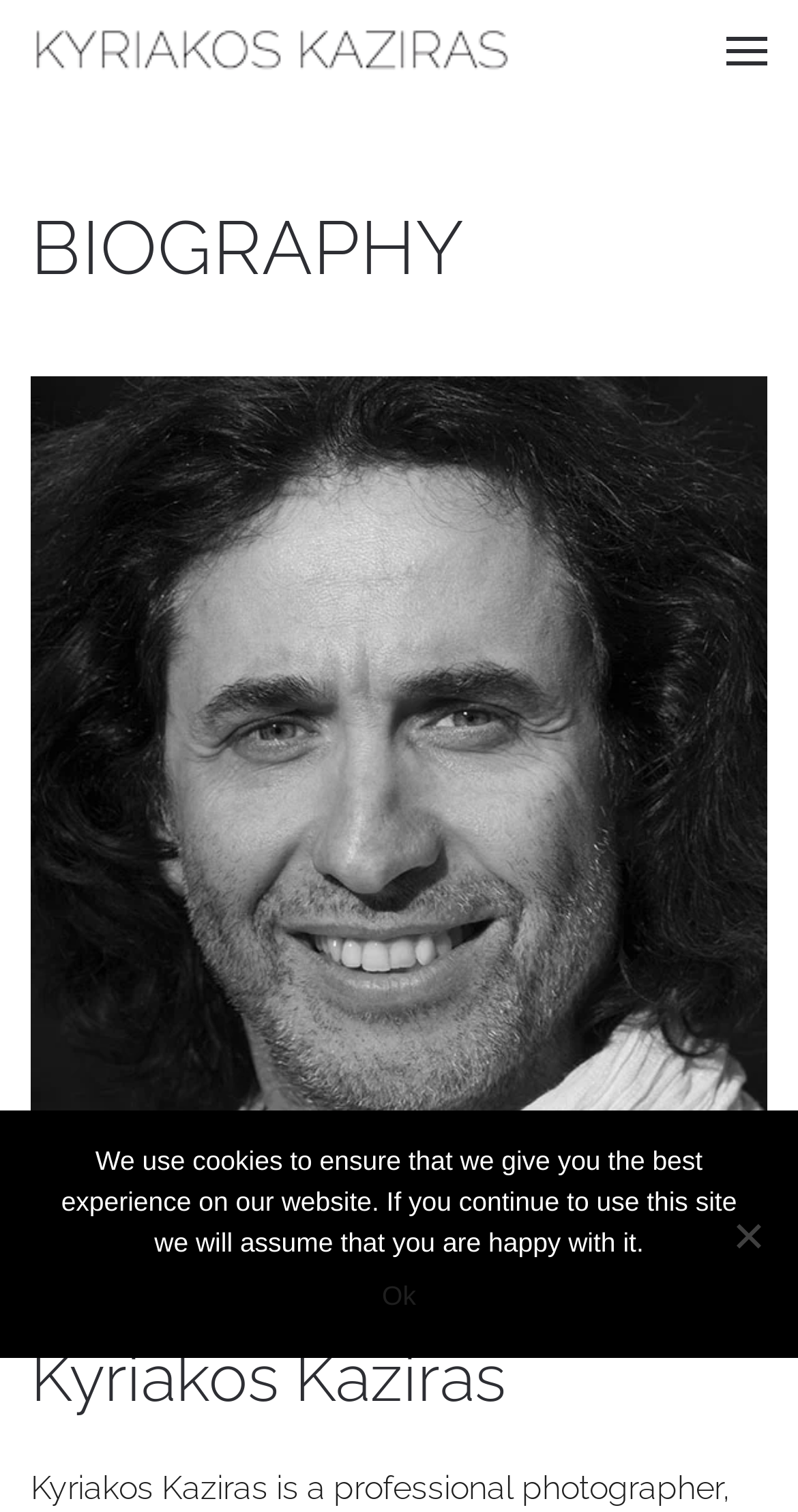How many images are on the page?
Answer the question in a detailed and comprehensive manner.

There are two image elements on the page, one with the text 'Kyriakos Kaziras Photographe' and another with no text, located at the top right corner of the page.